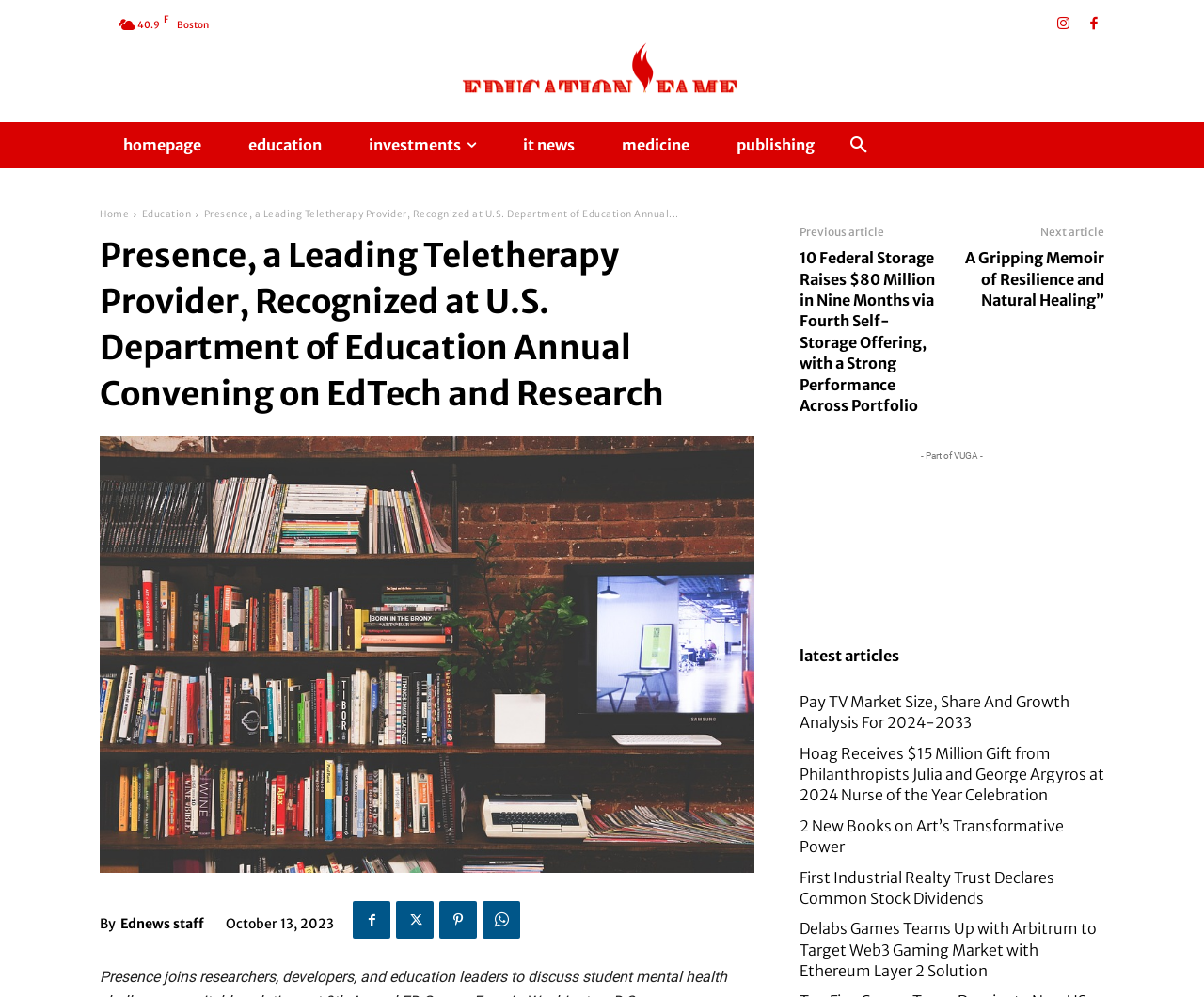What is the date of the article 'Presence, a Leading Teletherapy Provider, Recognized at U.S. Department of Education Annual Convening on EdTech and Research'?
From the screenshot, provide a brief answer in one word or phrase.

October 13, 2023